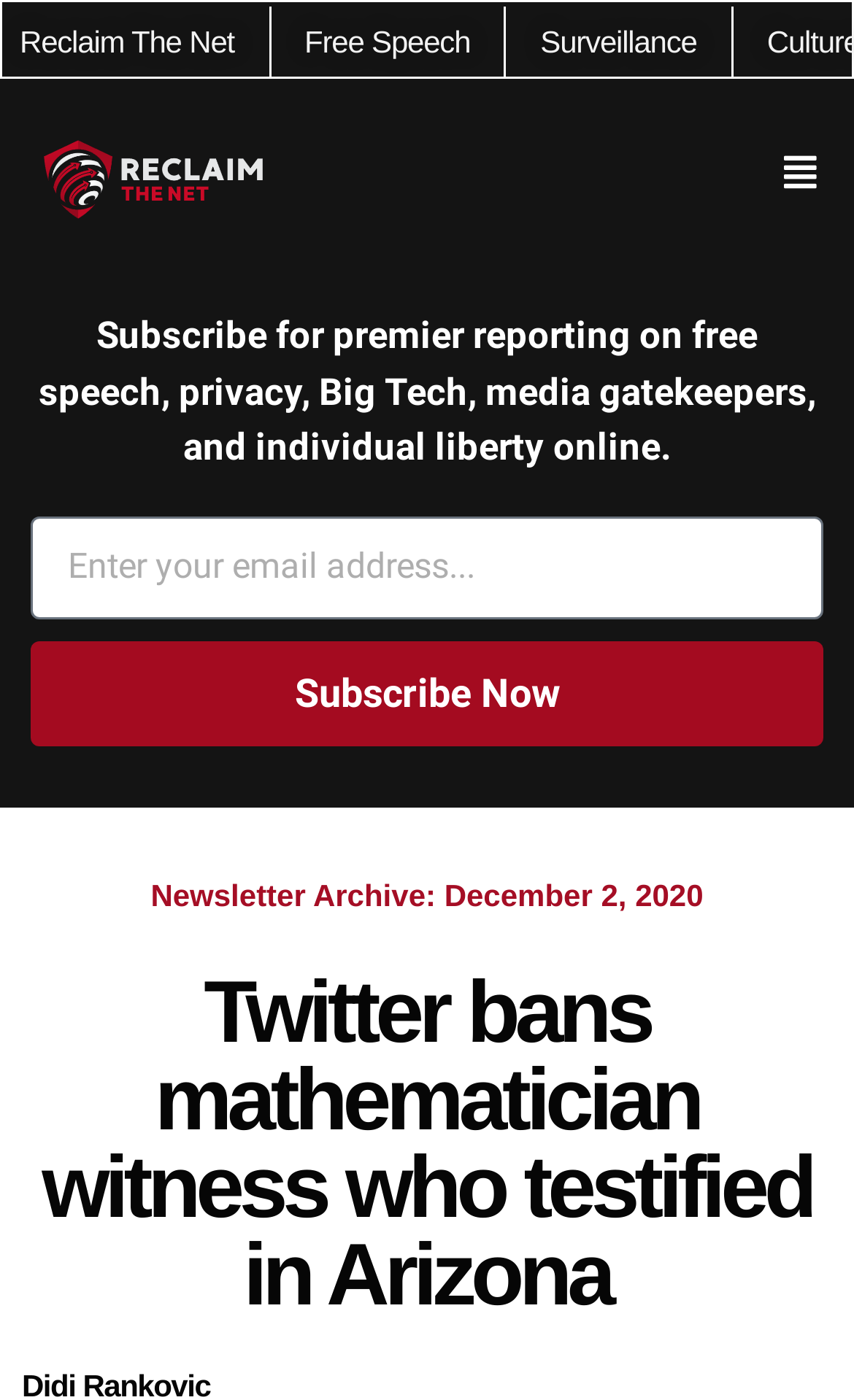Please determine the heading text of this webpage.

Twitter bans mathematician witness who testified in Arizona